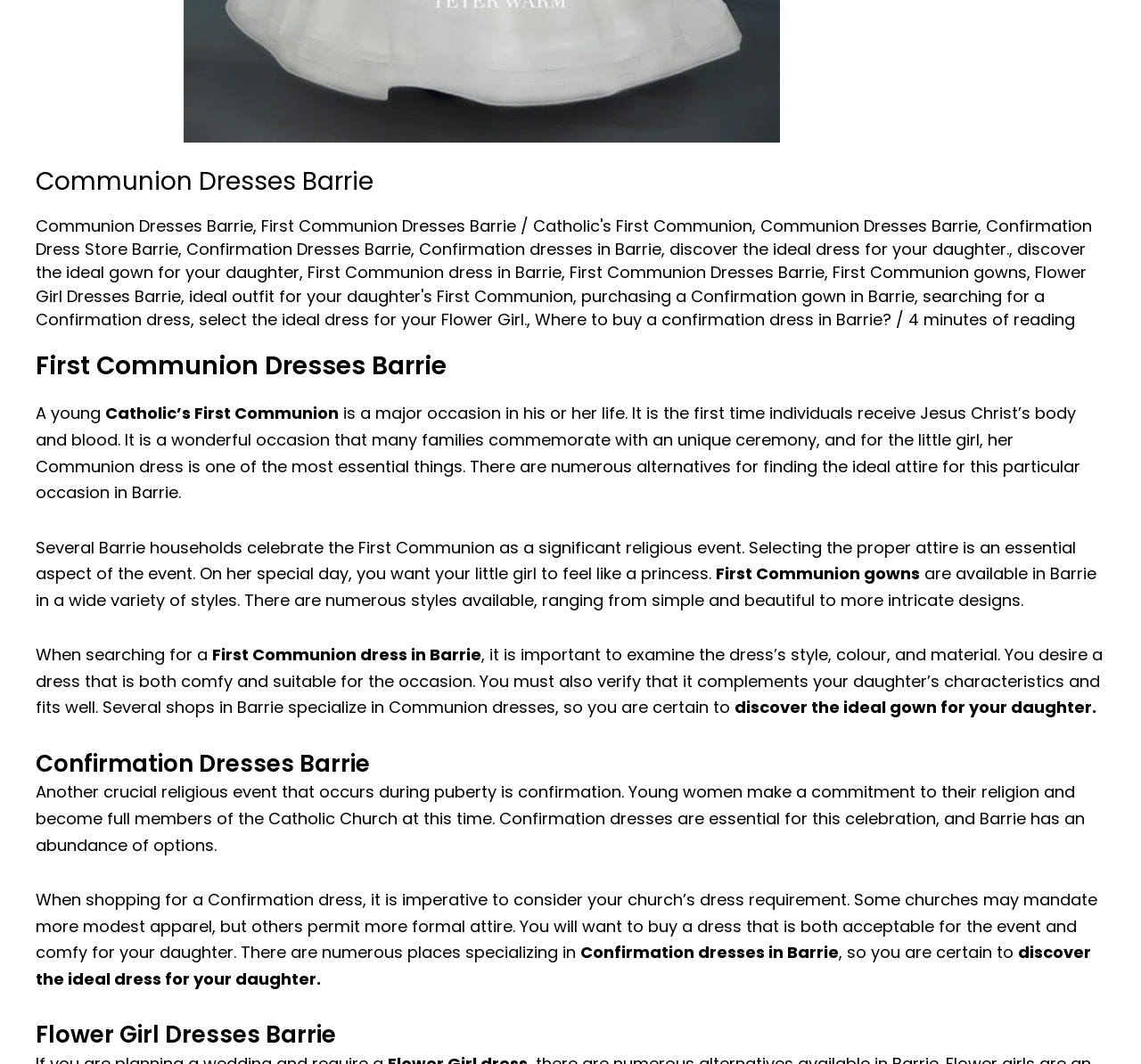What is the main topic of this webpage?
Provide a concise answer using a single word or phrase based on the image.

Communion and Confirmation dresses